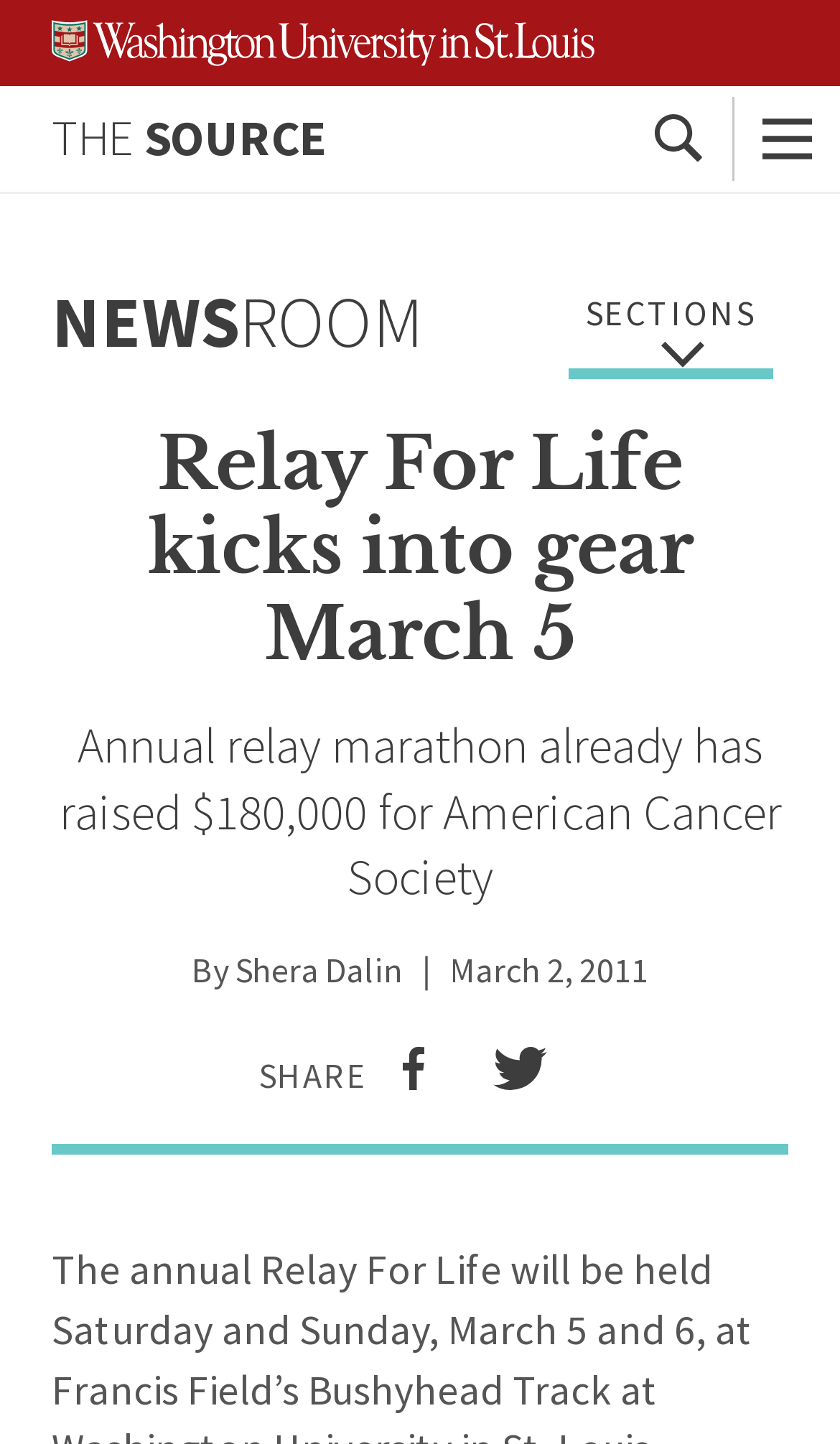Where is the event being held?
Provide a detailed and extensive answer to the question.

Although the exact location is not explicitly mentioned on the webpage, based on the image and link 'Washington University in St.Louis' at the top of the page, it can be inferred that the event is being held at Francis Field’s Bushyhead Track at Washington University in St. Louis.